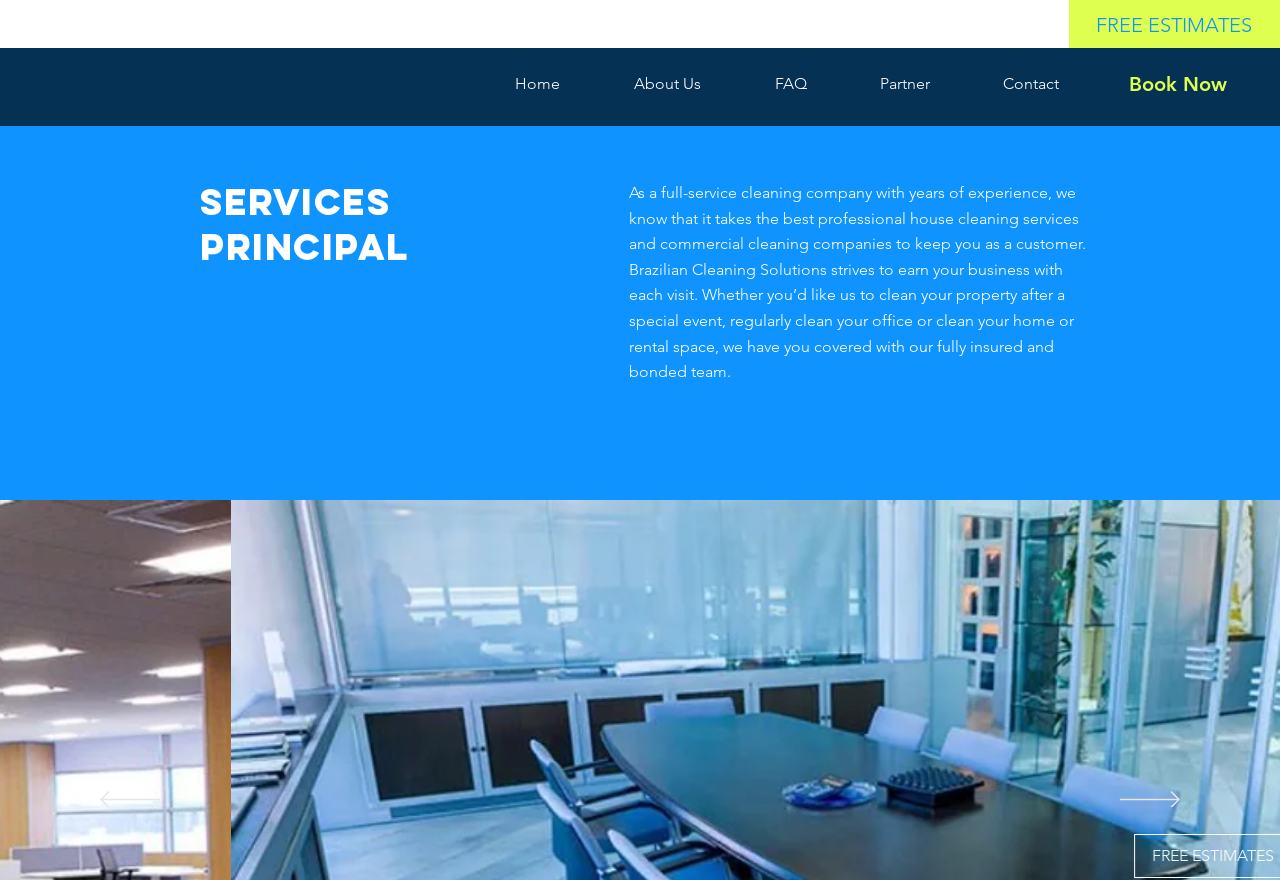Is the company insured?
Based on the image, provide your answer in one word or phrase.

Yes